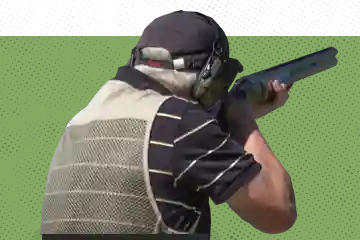Give a thorough and detailed caption for the image.

The image depicts a shooter in the midst of a clay pigeon shooting activity. The individual is dressed in a protective shooting vest with a mesh back, enhancing airflow for comfort during the exercise. They are positioned sideways, aiming a shotgun as they prepare to fire at a clay target. The environment appears outdoors, characterized by a well-lit backdrop, emphasizing the excitement and focus associated with this popular shooting sport. This image is part of a section highlighting various activities available, including clay pigeon shooting, suitable for individuals looking for adventurous experiences.